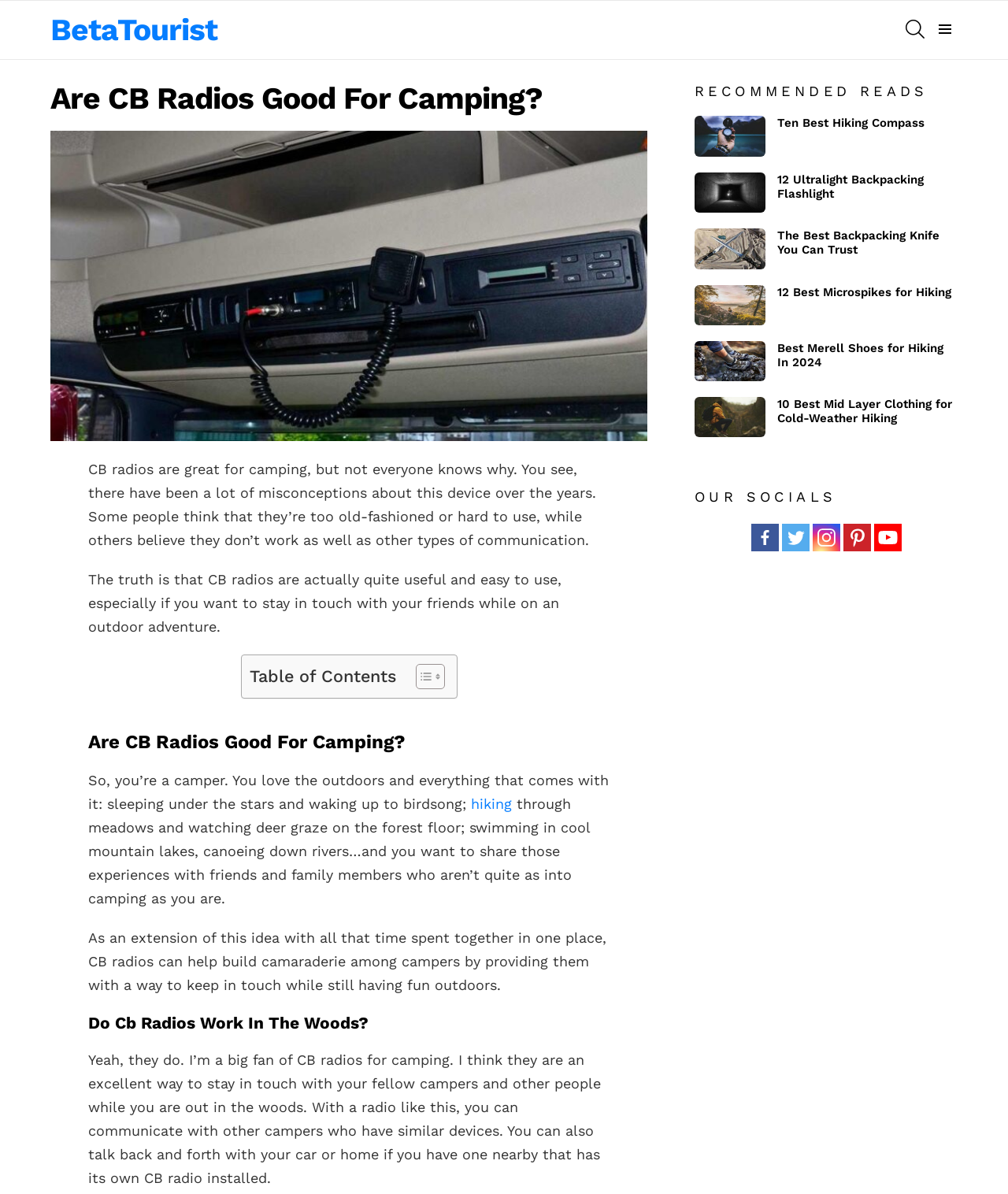Deliver a detailed narrative of the webpage's visual and textual elements.

The webpage is about CB radios and their usefulness for camping. At the top, there is a header with the title "Are CB Radios Good For Camping?" and a link to "BetaTourist" on the left side, followed by a search icon and a menu icon on the right side. Below the header, there is an image of a CB radio for RVs.

The main content of the webpage is divided into sections. The first section starts with a heading "Are CB Radios Good For Camping?" and discusses the misconceptions about CB radios. There is a table of contents on the right side of this section, which allows users to toggle and navigate through the content.

The next section talks about the benefits of using CB radios for camping, highlighting how they can help build camaraderie among campers. This section is followed by a heading "Do Cb Radios Work In The Woods?" which answers the question in the affirmative and explains how CB radios can be used to communicate with fellow campers and others while camping.

On the right side of the webpage, there is a section titled "RECOMMENDED READS" which lists several articles related to hiking and camping, including "Compass for Hikers", "Ten Best Hiking Compass", "Flashlight", "12 Ultralight Backpacking Flashlight", "Knife for Hikers", "The Best Backpacking Knife You Can Trust", "Woman overlooking mountain", "12 Best Microspikes for Hiking", "Merell Shoes", and "Best Merell Shoes for Hiking In 2024". Each article has a link and an accompanying image.

At the bottom of the webpage, there is a section titled "OUR SOCIALS" which lists links to the website's social media profiles, including Facebook, Twitter, Instagram, Pinterest, and Youtube Channel.